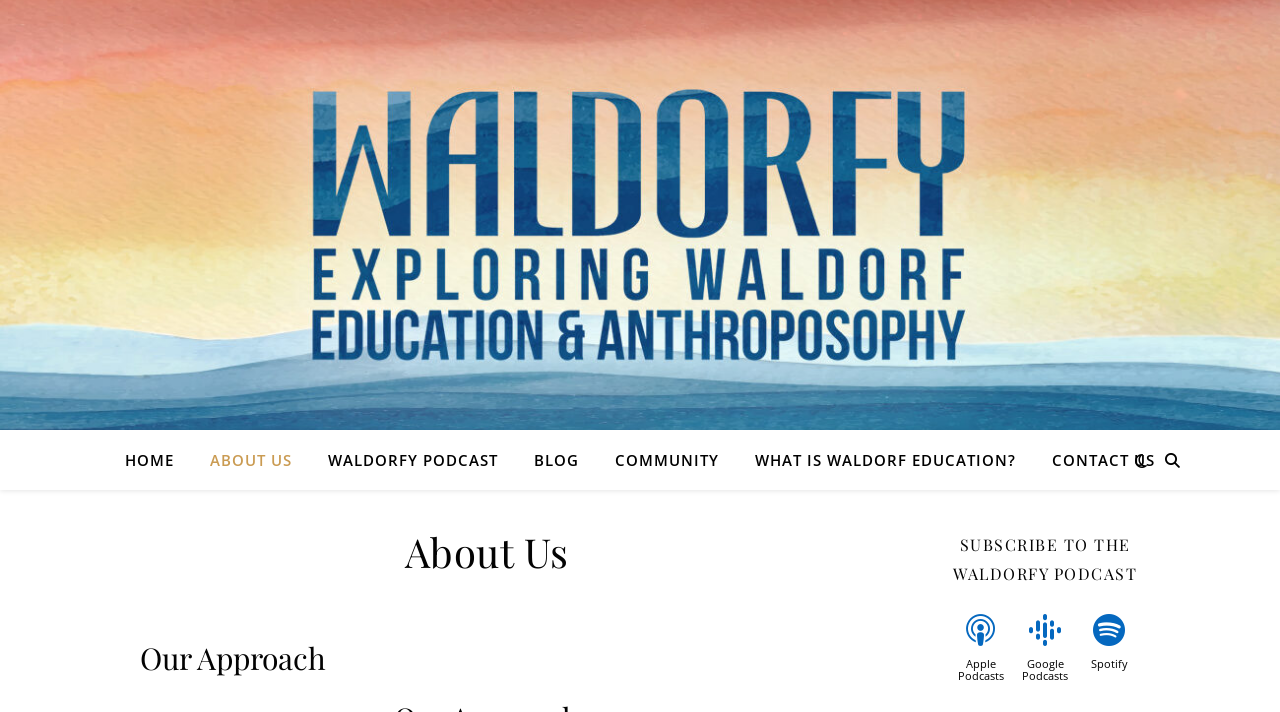Please provide a comprehensive response to the question based on the details in the image: How many podcast platforms are listed?

I found three link elements with icons for Apple Podcasts, Google Podcasts, and Spotify, respectively. These links have bounding box coordinates of [0.741, 0.848, 0.791, 0.961], [0.791, 0.848, 0.841, 0.961], and [0.841, 0.848, 0.891, 0.961]. This suggests that there are three podcast platforms listed on the webpage.